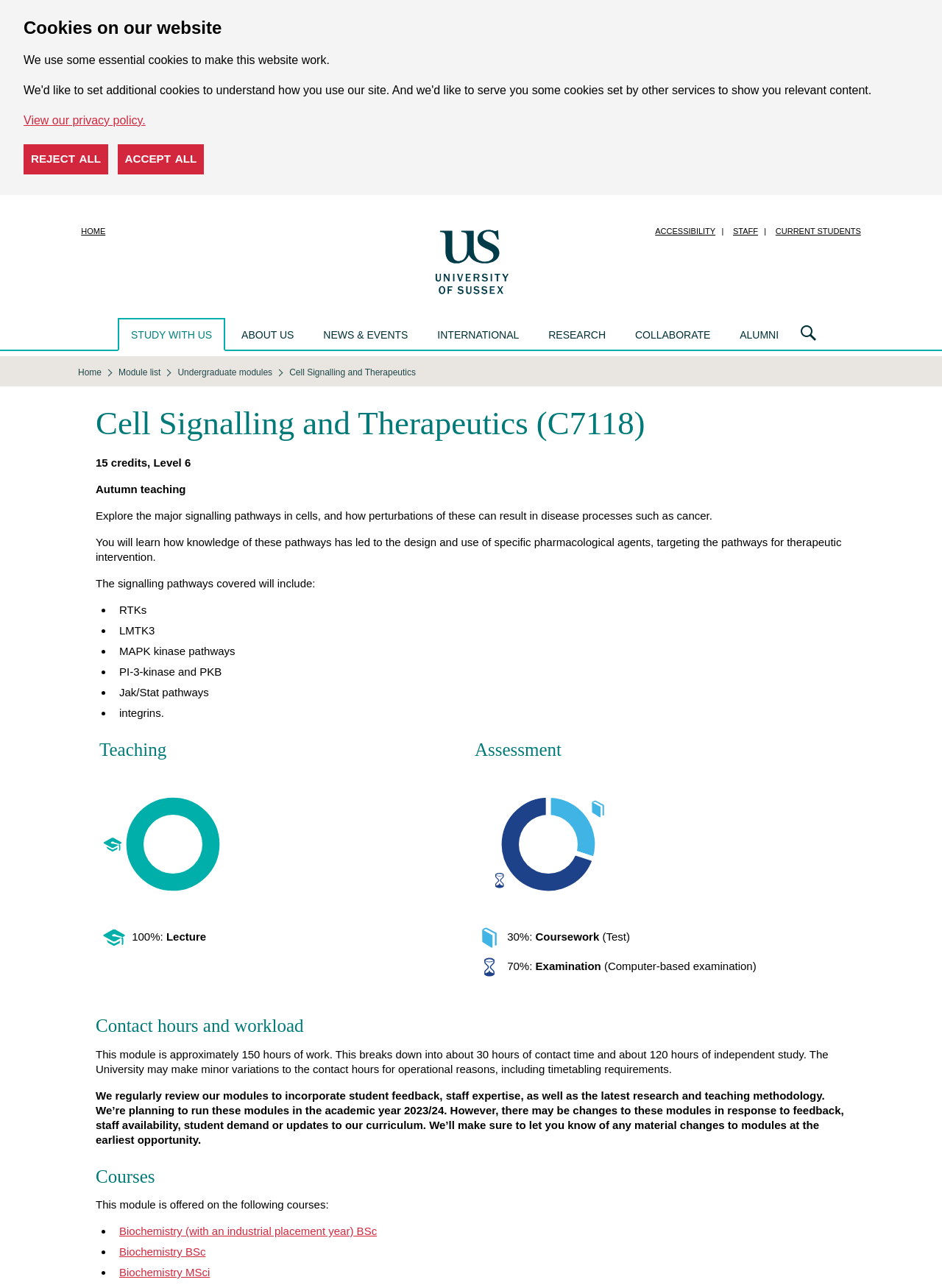Identify the bounding box coordinates of the area that should be clicked in order to complete the given instruction: "View events". The bounding box coordinates should be four float numbers between 0 and 1, i.e., [left, top, right, bottom].

None